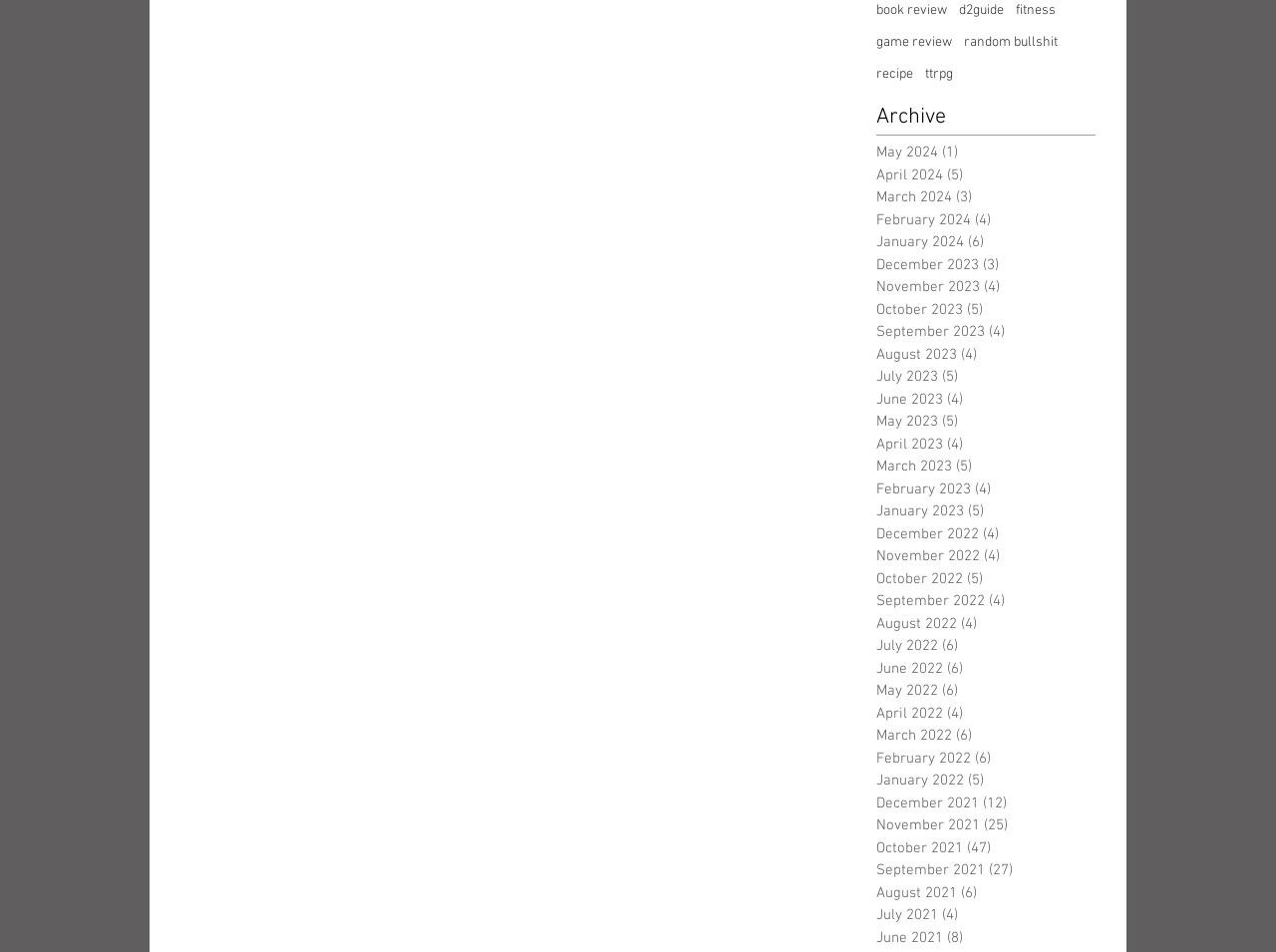Find and specify the bounding box coordinates that correspond to the clickable region for the instruction: "browse December 2021 posts".

[0.687, 0.832, 0.851, 0.855]